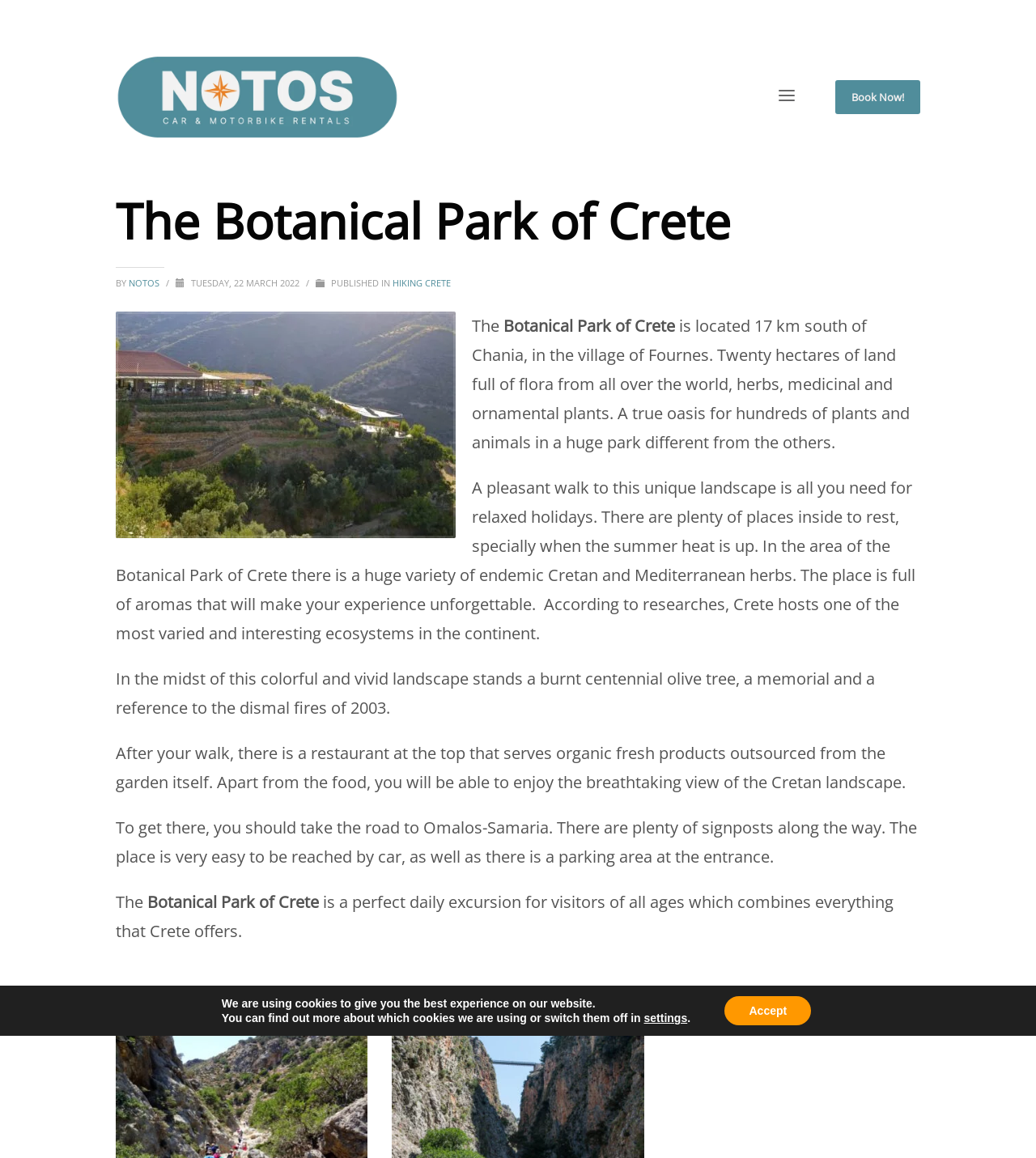What is the name of the park?
Could you answer the question with a detailed and thorough explanation?

I found the answer by looking at the heading element 'The Botanical Park of Crete' and the static text 'The Botanical Park of Crete' which is located at the top of the webpage.